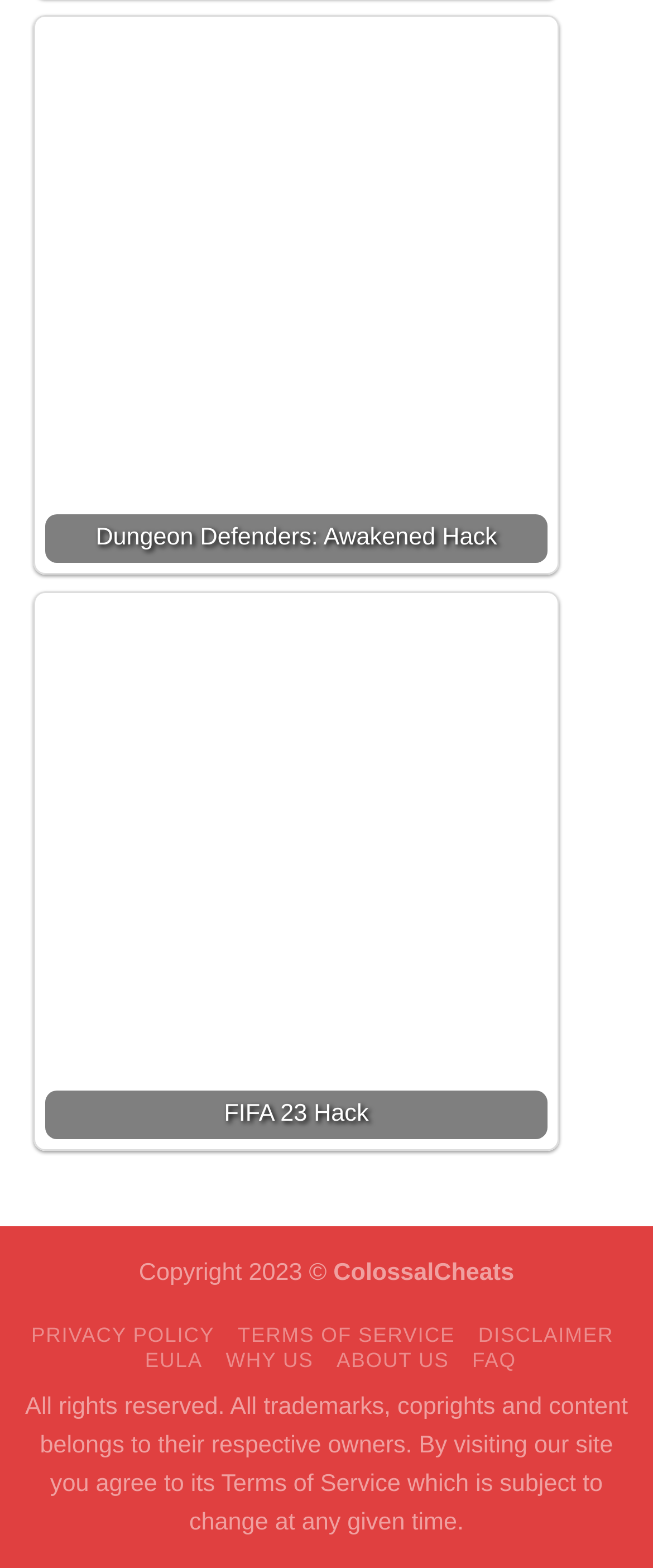Please examine the image and answer the question with a detailed explanation:
What is the copyright year?

I found the copyright year by examining the StaticText element with the content 'Copyright 2023 ©', which indicates that the copyright year is 2023.